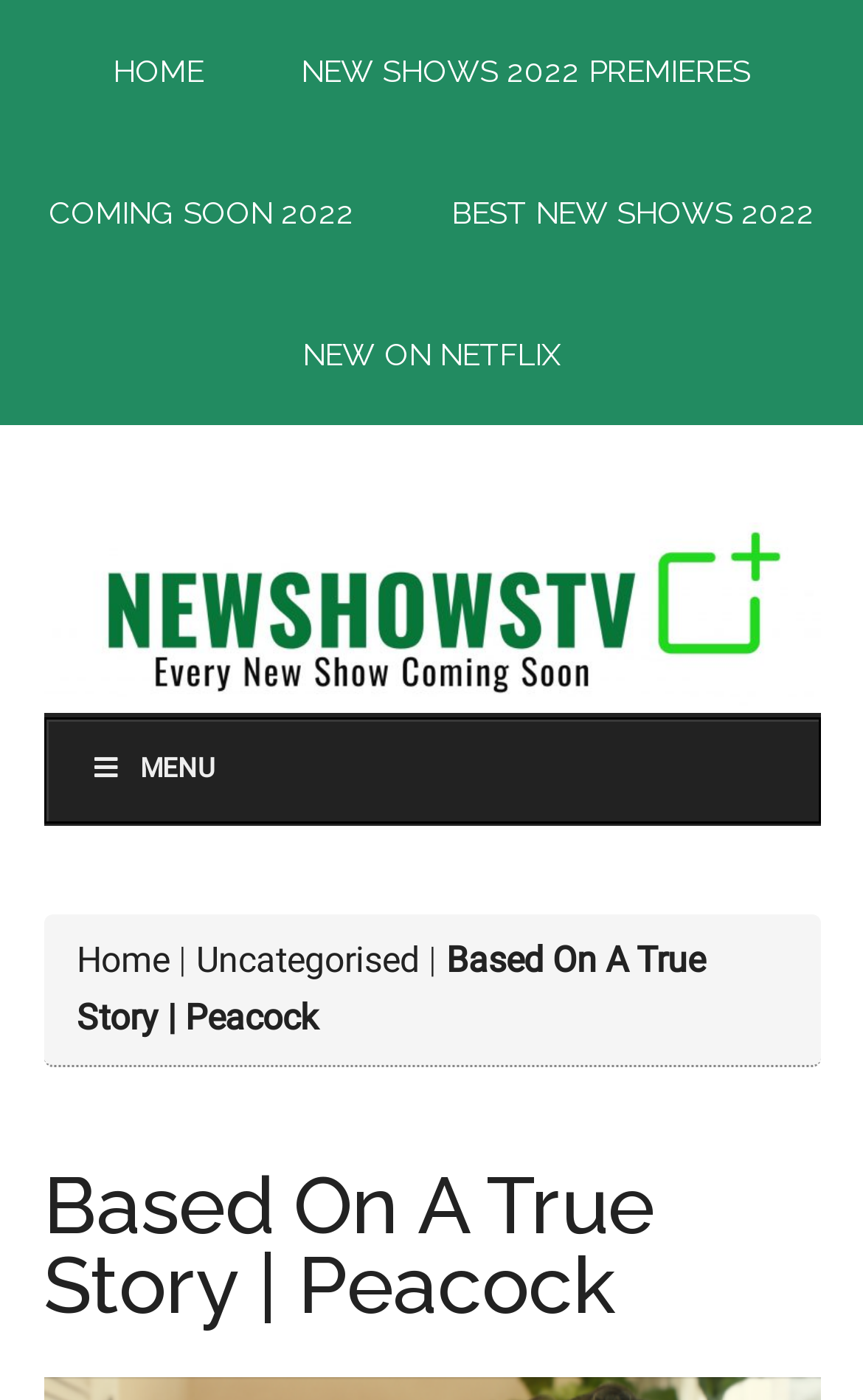What is the last link in the secondary navigation menu?
Look at the image and answer the question using a single word or phrase.

Uncategorised